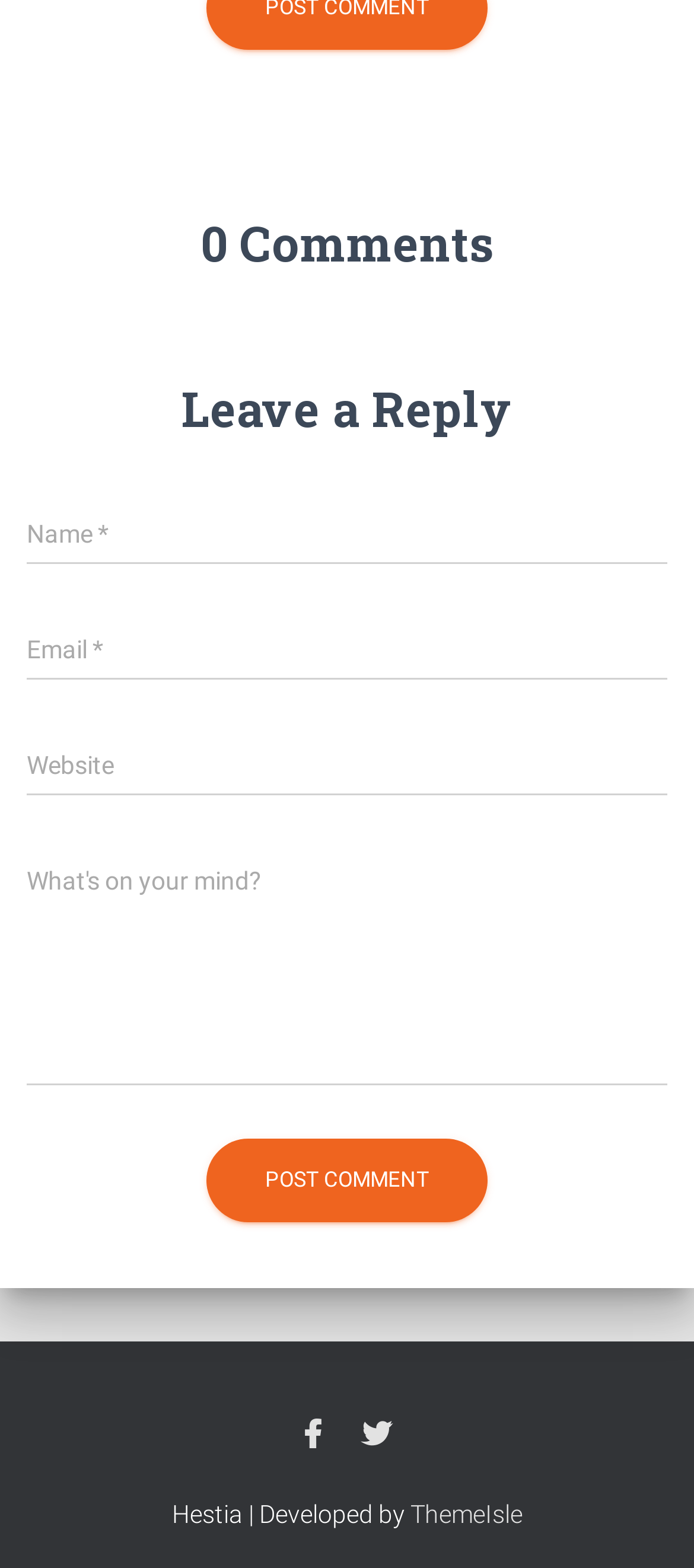Bounding box coordinates should be in the format (top-left x, top-left y, bottom-right x, bottom-right y) and all values should be floating point numbers between 0 and 1. Determine the bounding box coordinate for the UI element described as: parent_node: Website name="url"

[0.038, 0.468, 0.962, 0.508]